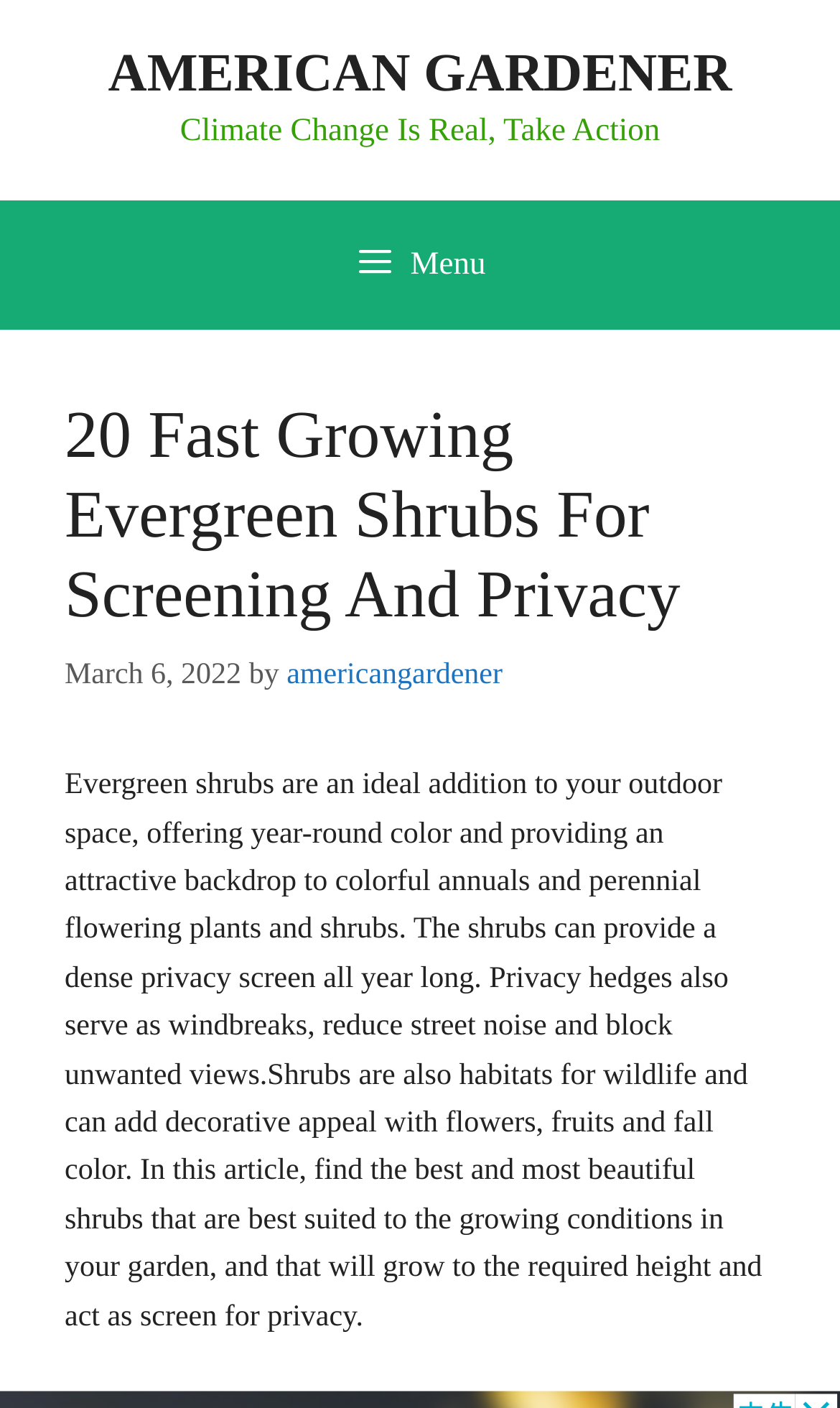Identify and provide the text content of the webpage's primary headline.

20 Fast Growing Evergreen Shrubs For Screening And Privacy